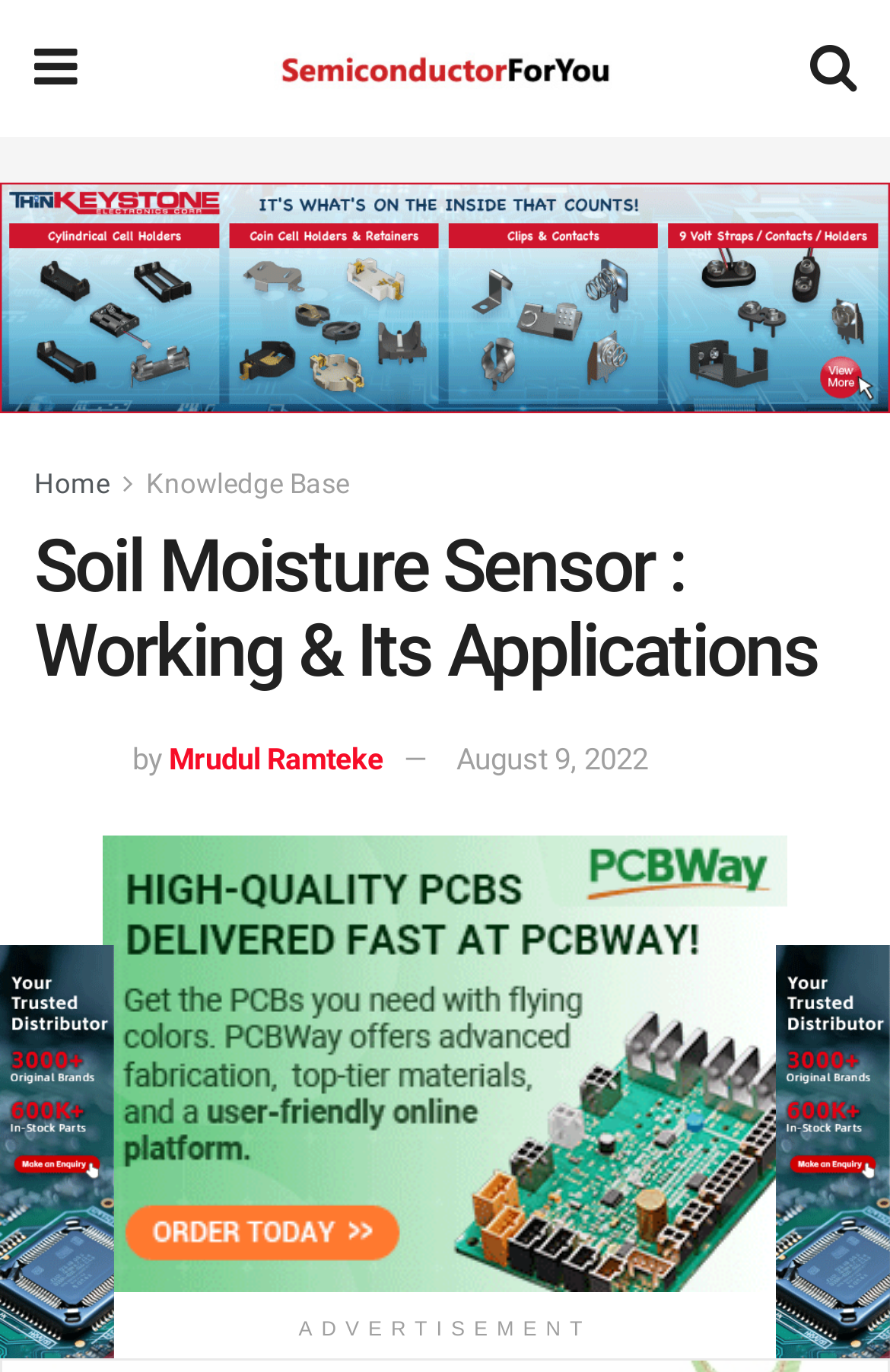Who is the author of the article?
Please answer using one word or phrase, based on the screenshot.

Mrudul Ramteke